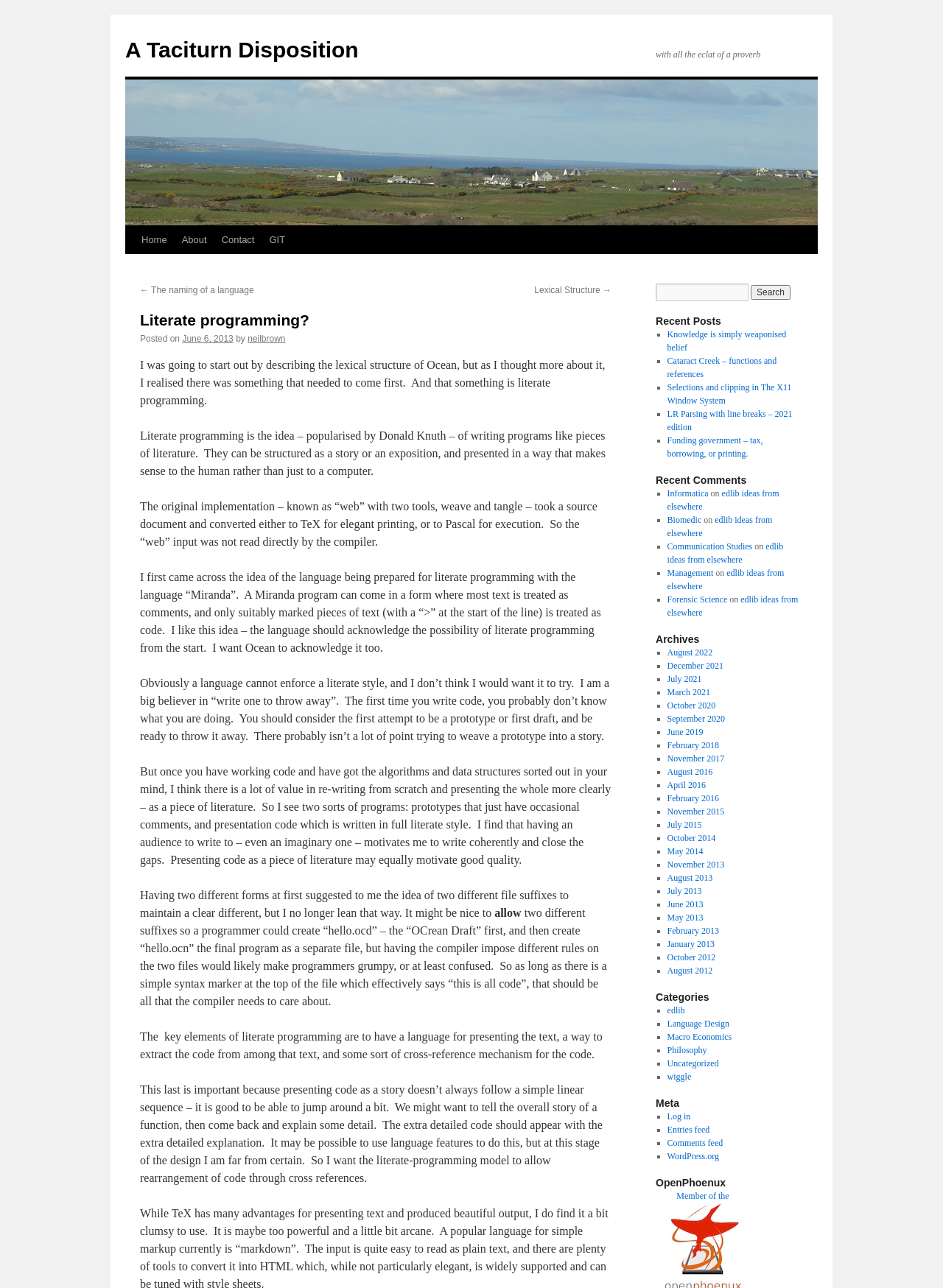Find the bounding box coordinates of the element's region that should be clicked in order to follow the given instruction: "View consultation paper". The coordinates should consist of four float numbers between 0 and 1, i.e., [left, top, right, bottom].

None